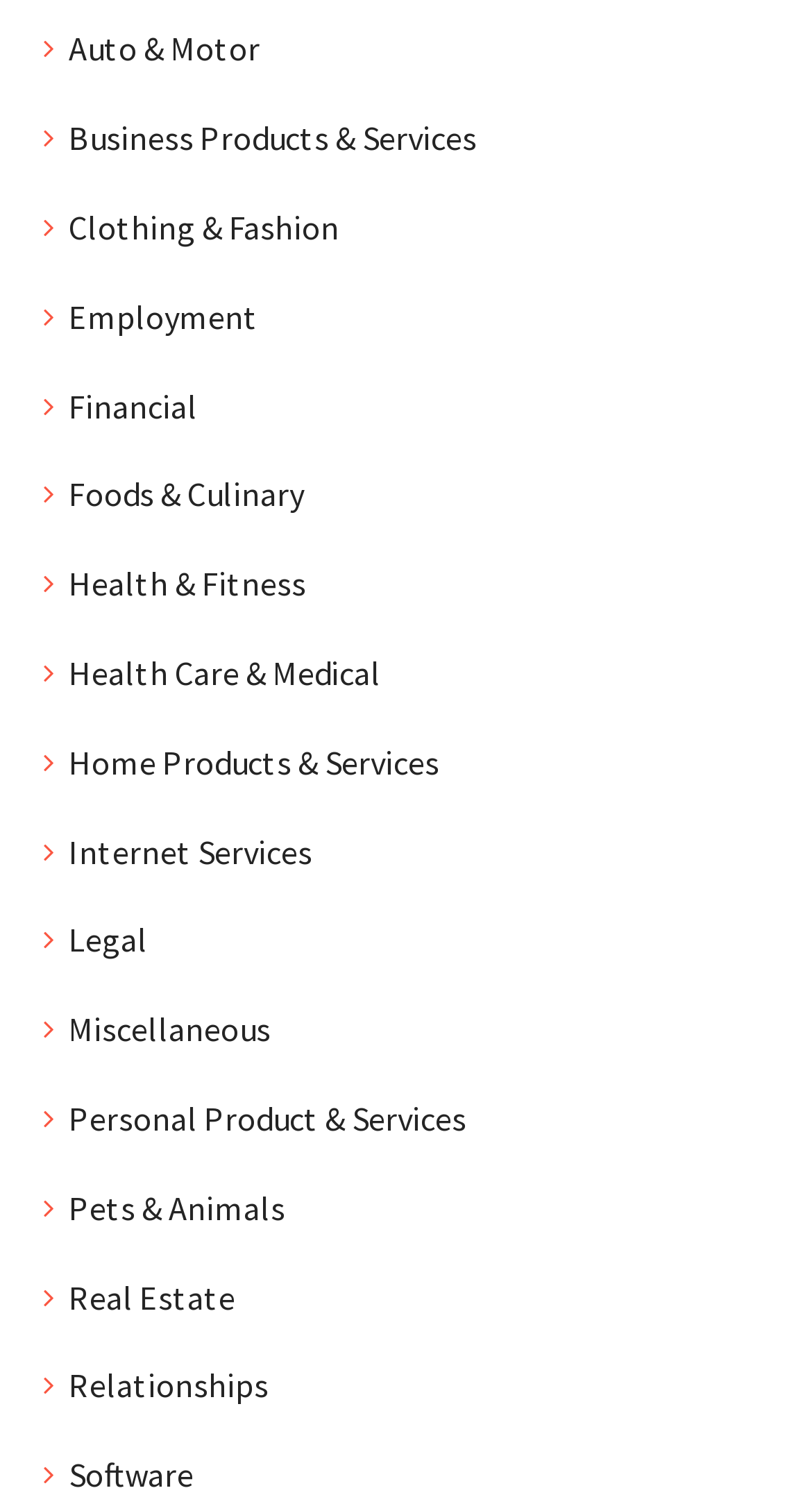Identify the bounding box coordinates for the UI element described as follows: Real Estate. Use the format (top-left x, top-left y, bottom-right x, bottom-right y) and ensure all values are floating point numbers between 0 and 1.

[0.084, 0.848, 0.289, 0.876]